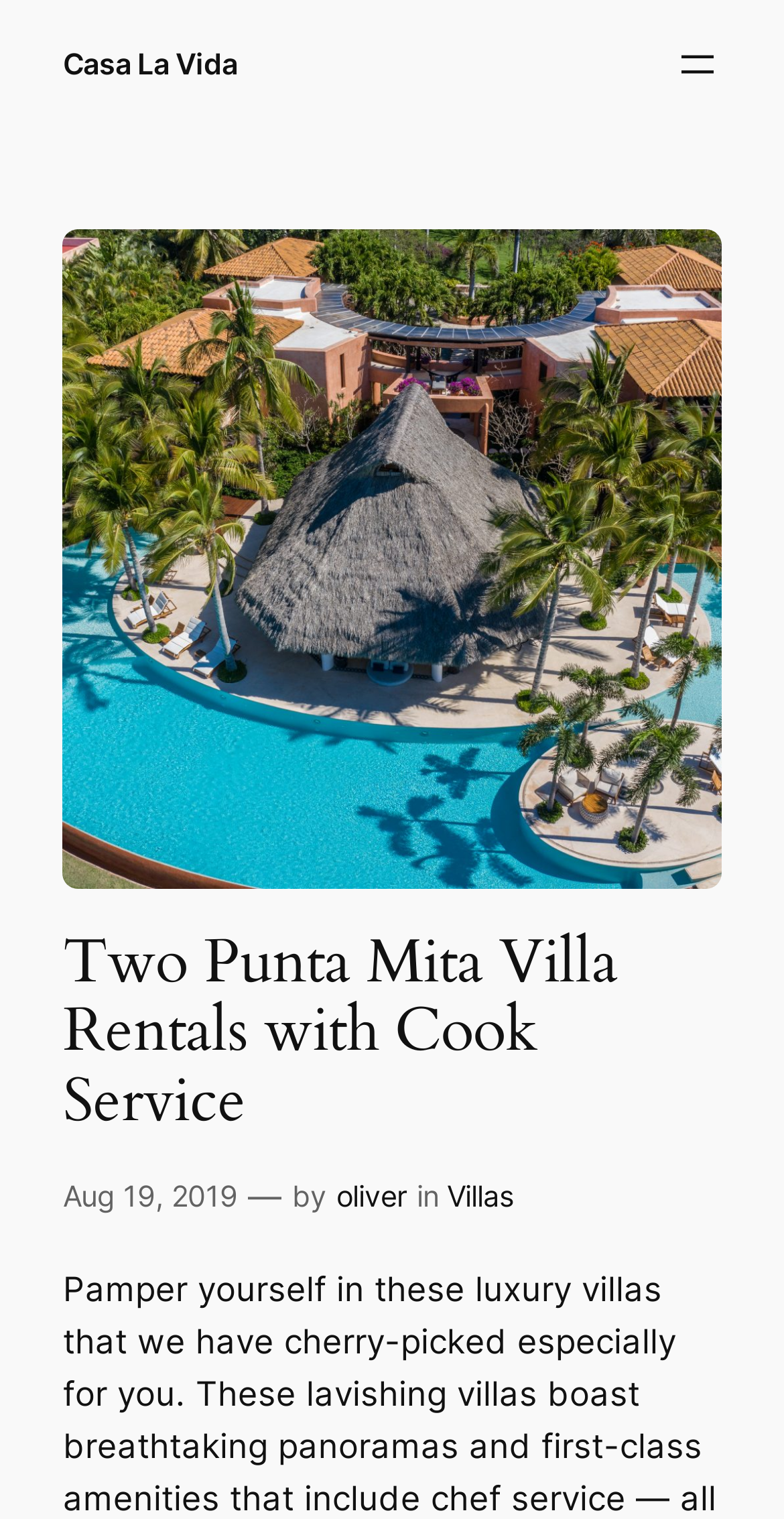Locate the heading on the webpage and return its text.

Two Punta Mita Villa Rentals with Cook Service